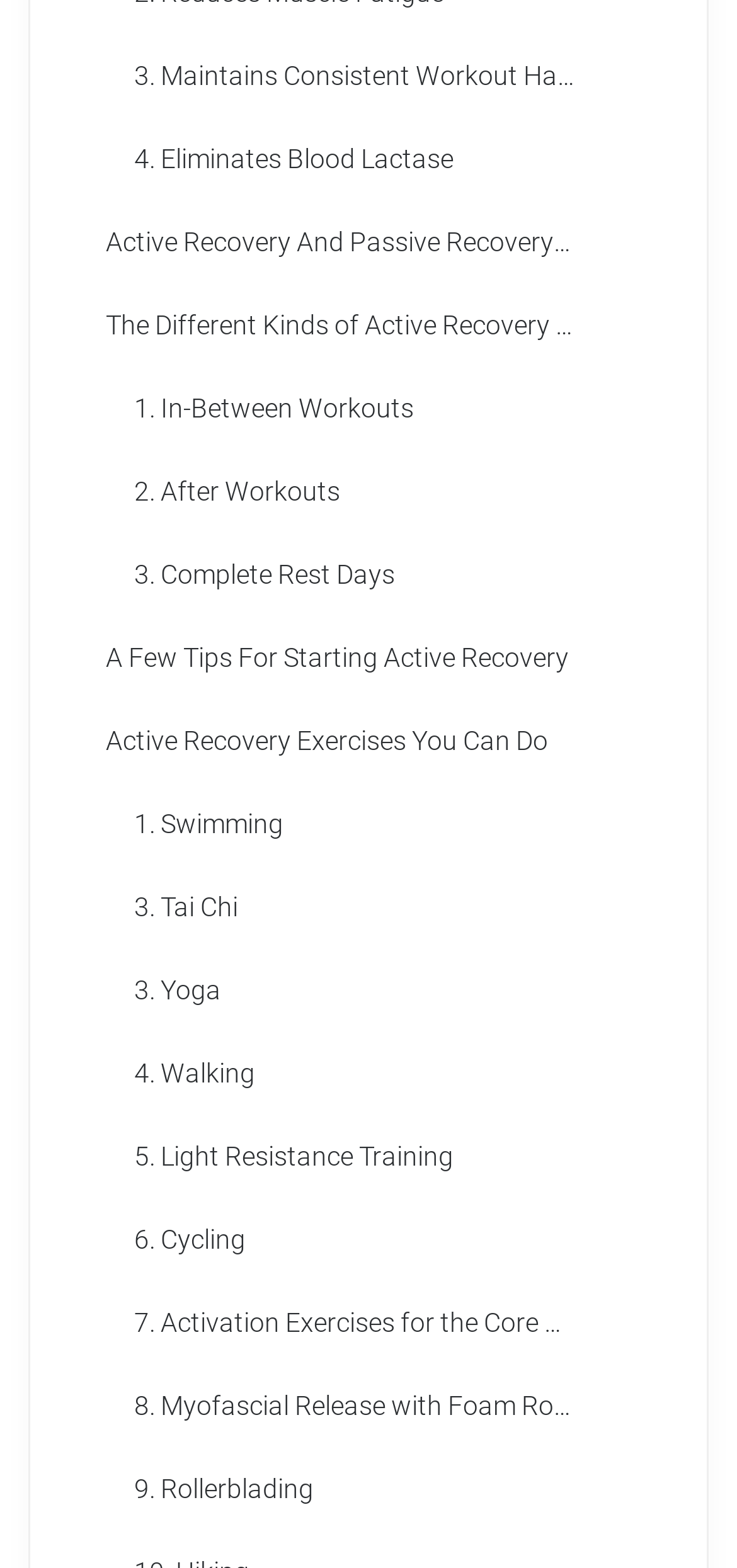Determine the bounding box coordinates for the clickable element to execute this instruction: "Click on '3. Maintains Consistent Workout Habits'". Provide the coordinates as four float numbers between 0 and 1, i.e., [left, top, right, bottom].

[0.144, 0.022, 0.895, 0.075]